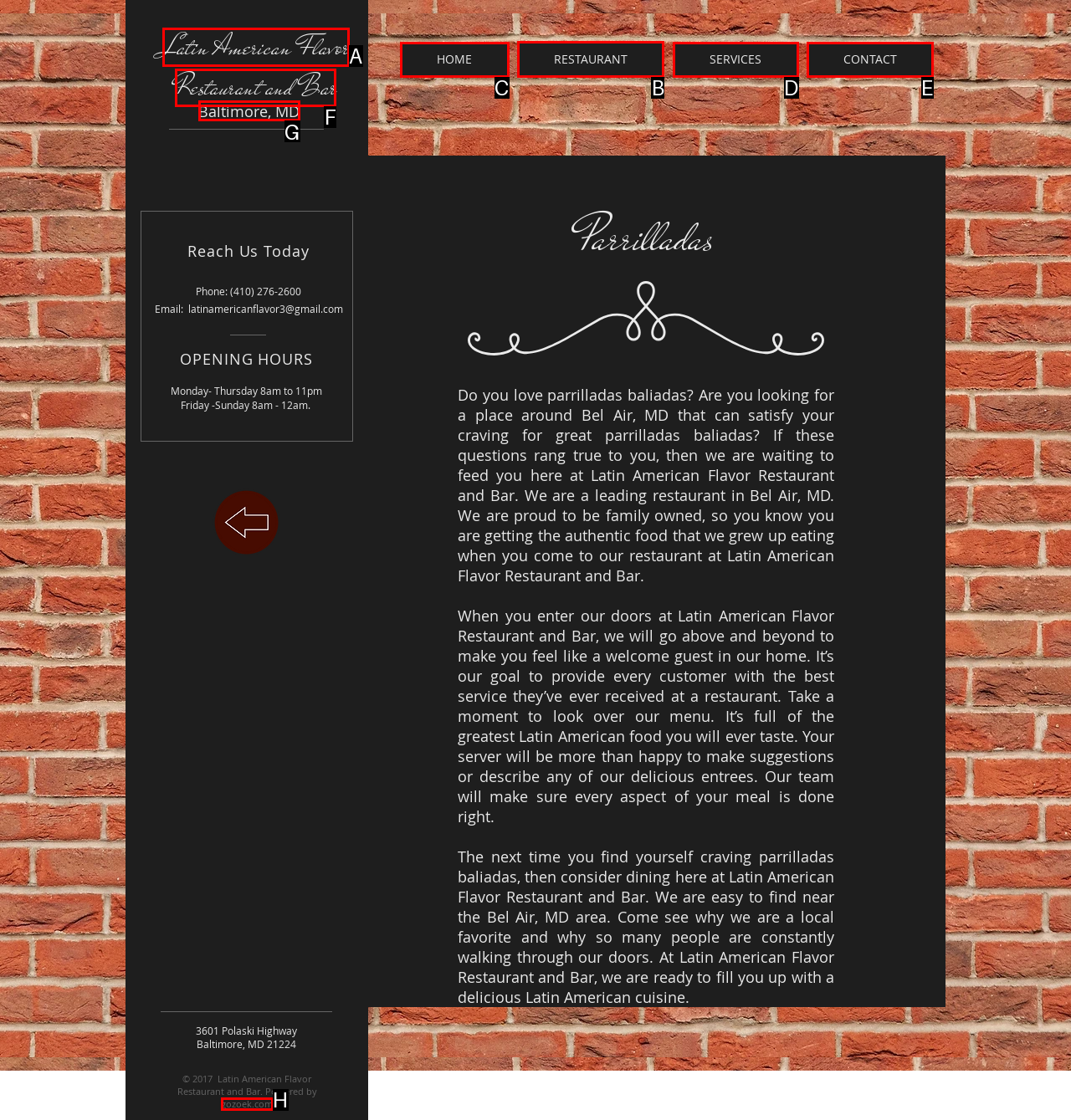Select the letter of the element you need to click to complete this task: Click on RESTAURANT
Answer using the letter from the specified choices.

B